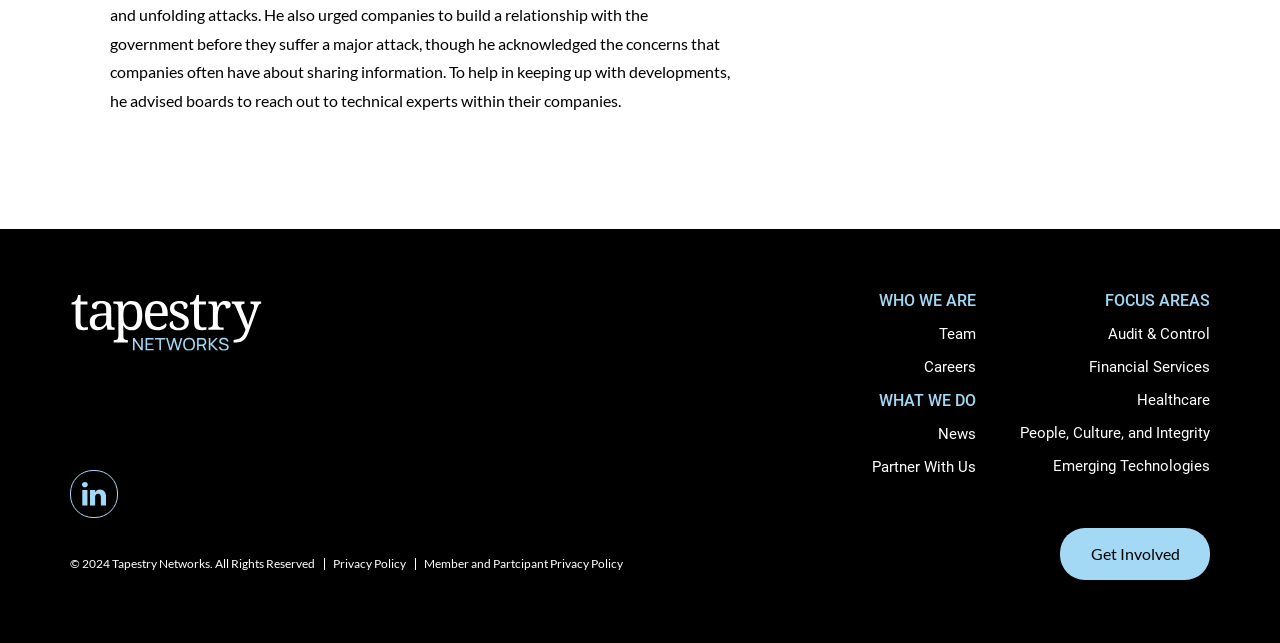Please determine the bounding box coordinates of the element to click on in order to accomplish the following task: "Search for something". Ensure the coordinates are four float numbers ranging from 0 to 1, i.e., [left, top, right, bottom].

None